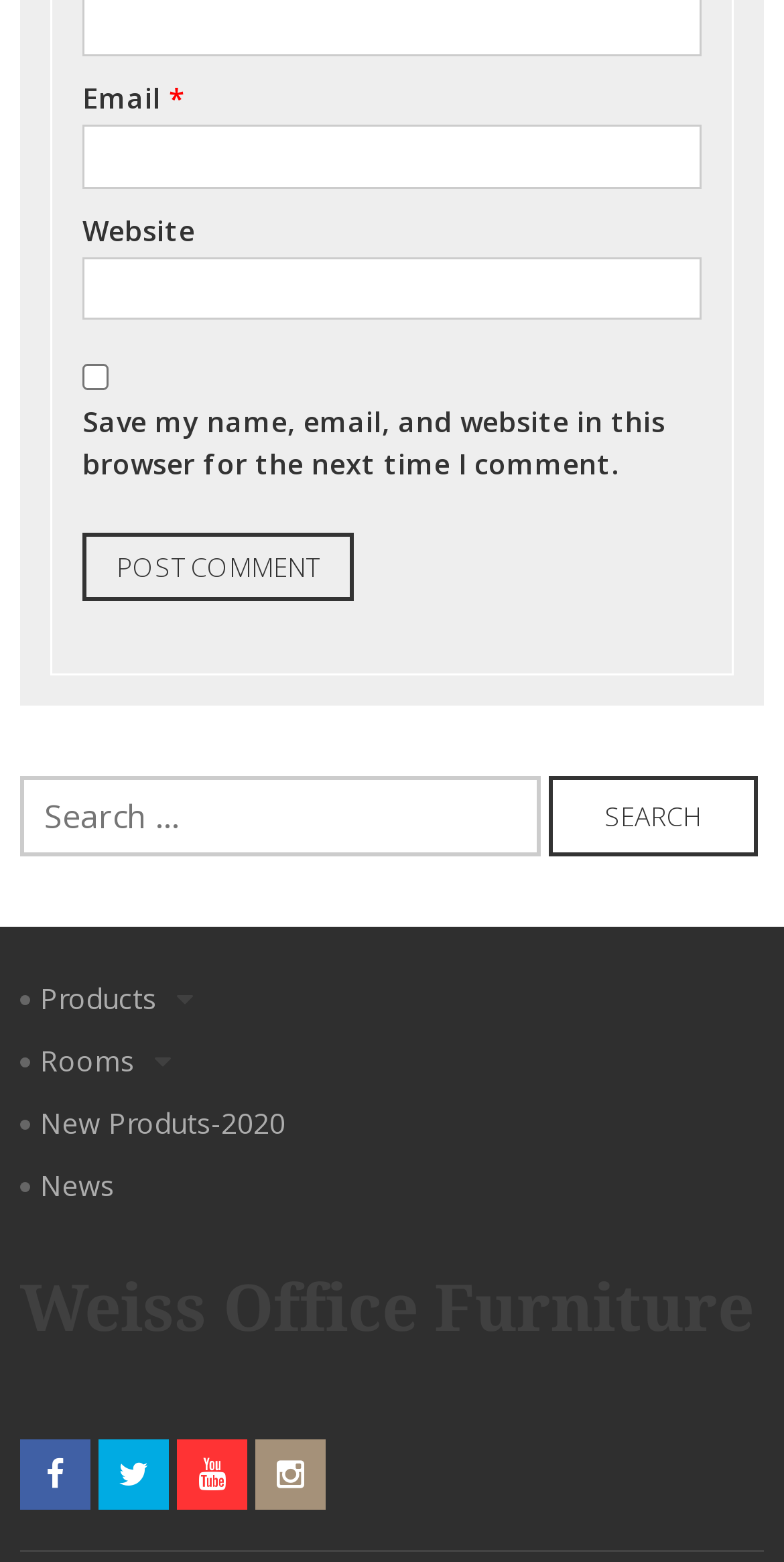How many input fields are in the comment form?
Could you answer the question with a detailed and thorough explanation?

The comment form contains two input fields: one for email and one for website. These fields are represented by the textbox elements with IDs 600 and 602, respectively.